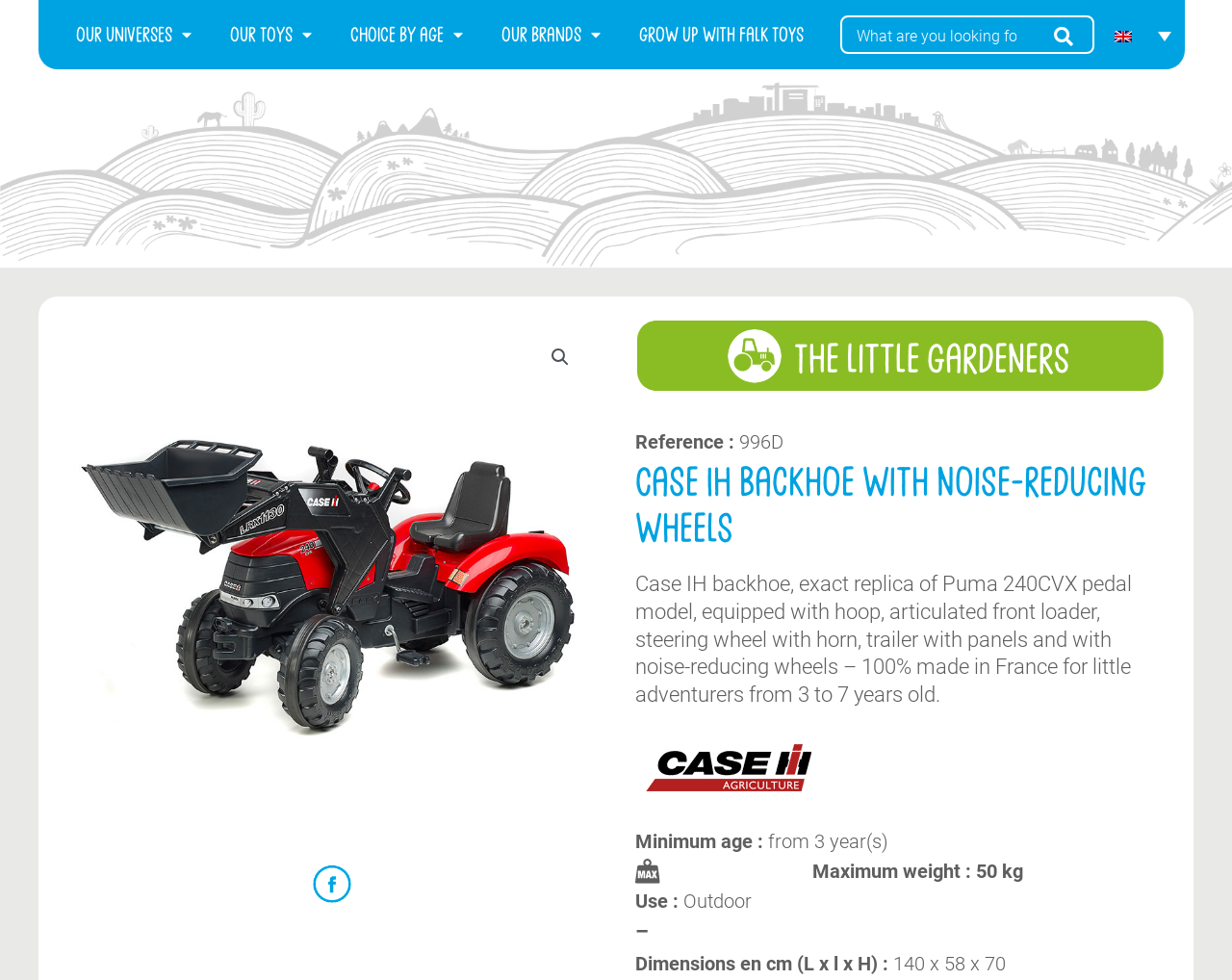Determine the bounding box coordinates for the area that needs to be clicked to fulfill this task: "Click on the Case IH 996D backhoe loader link". The coordinates must be given as four float numbers between 0 and 1, i.e., [left, top, right, bottom].

[0.055, 0.327, 0.484, 0.868]